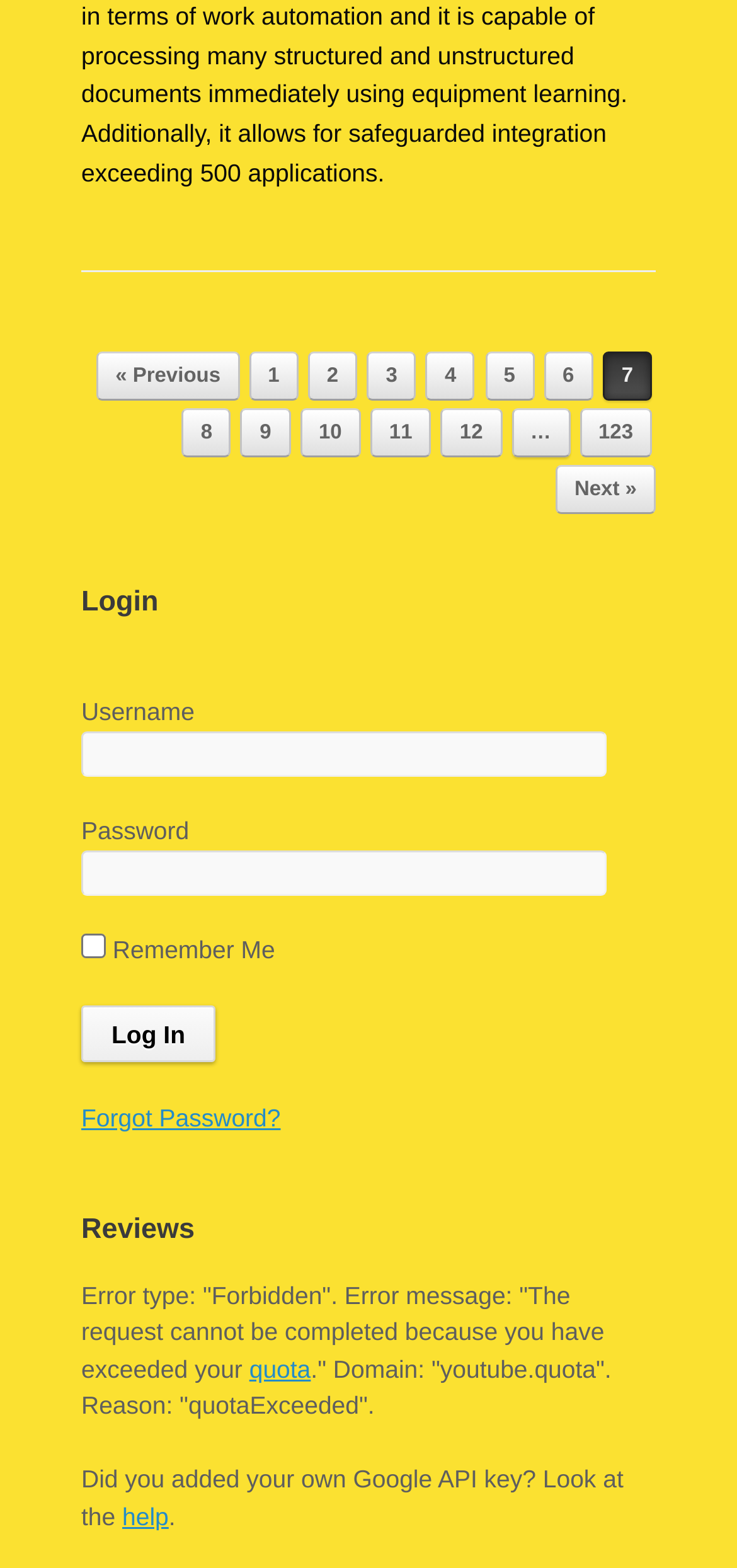Extract the bounding box coordinates for the UI element described by the text: "12". The coordinates should be in the form of [left, top, right, bottom] with values between 0 and 1.

[0.598, 0.26, 0.681, 0.292]